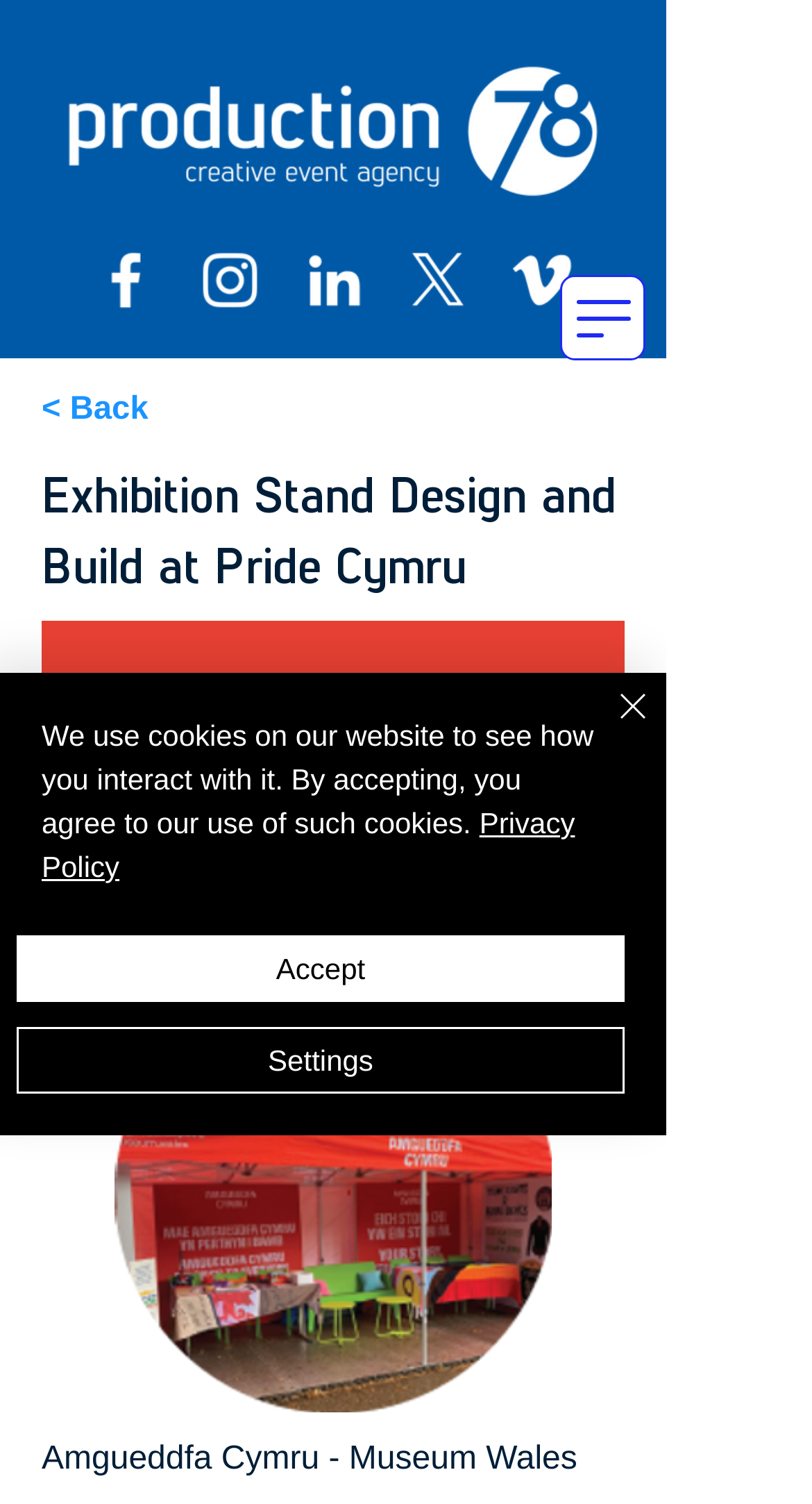Please specify the bounding box coordinates for the clickable region that will help you carry out the instruction: "Go back".

[0.051, 0.253, 0.346, 0.294]